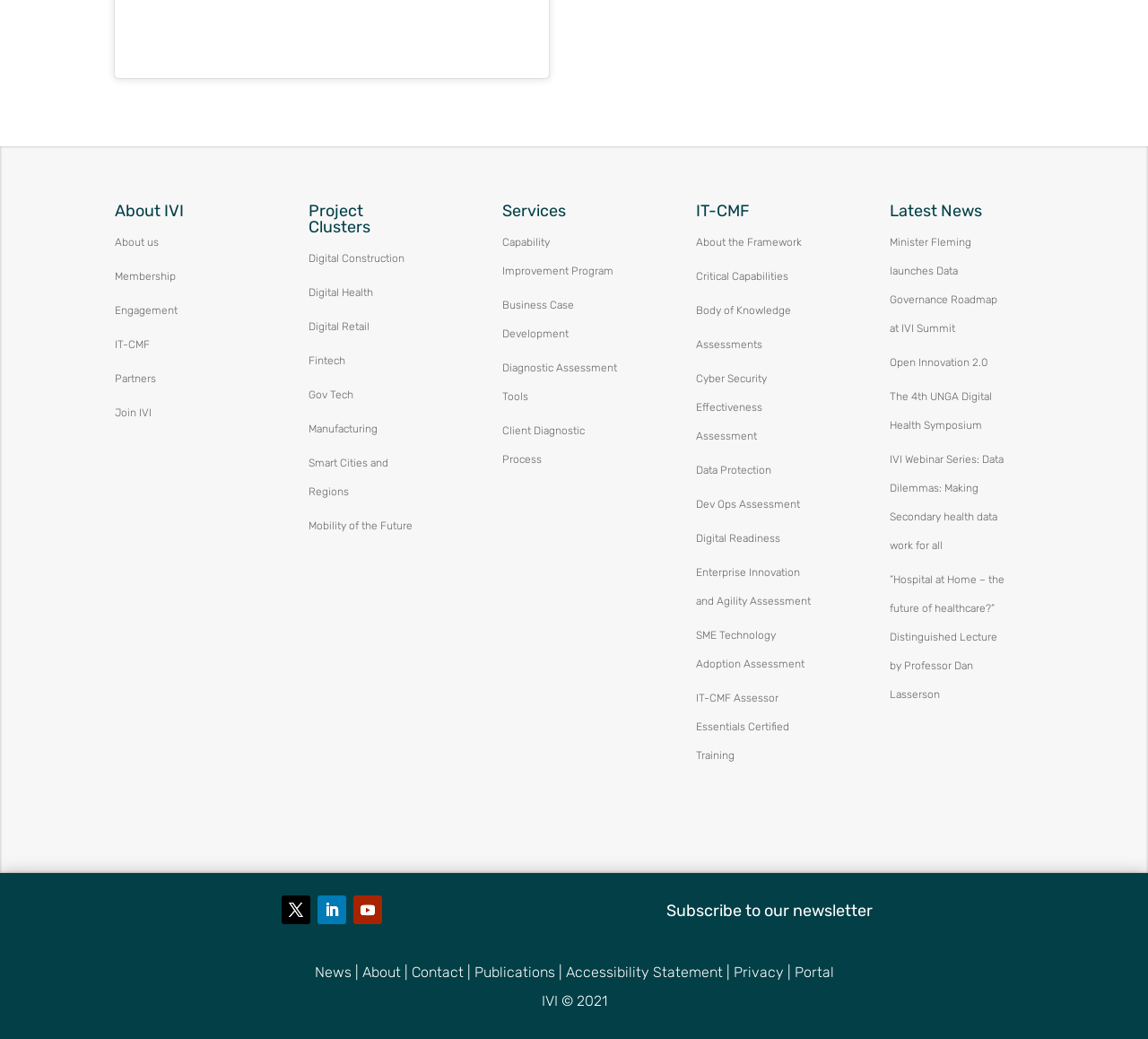Extract the bounding box for the UI element that matches this description: "Follow".

[0.245, 0.862, 0.27, 0.89]